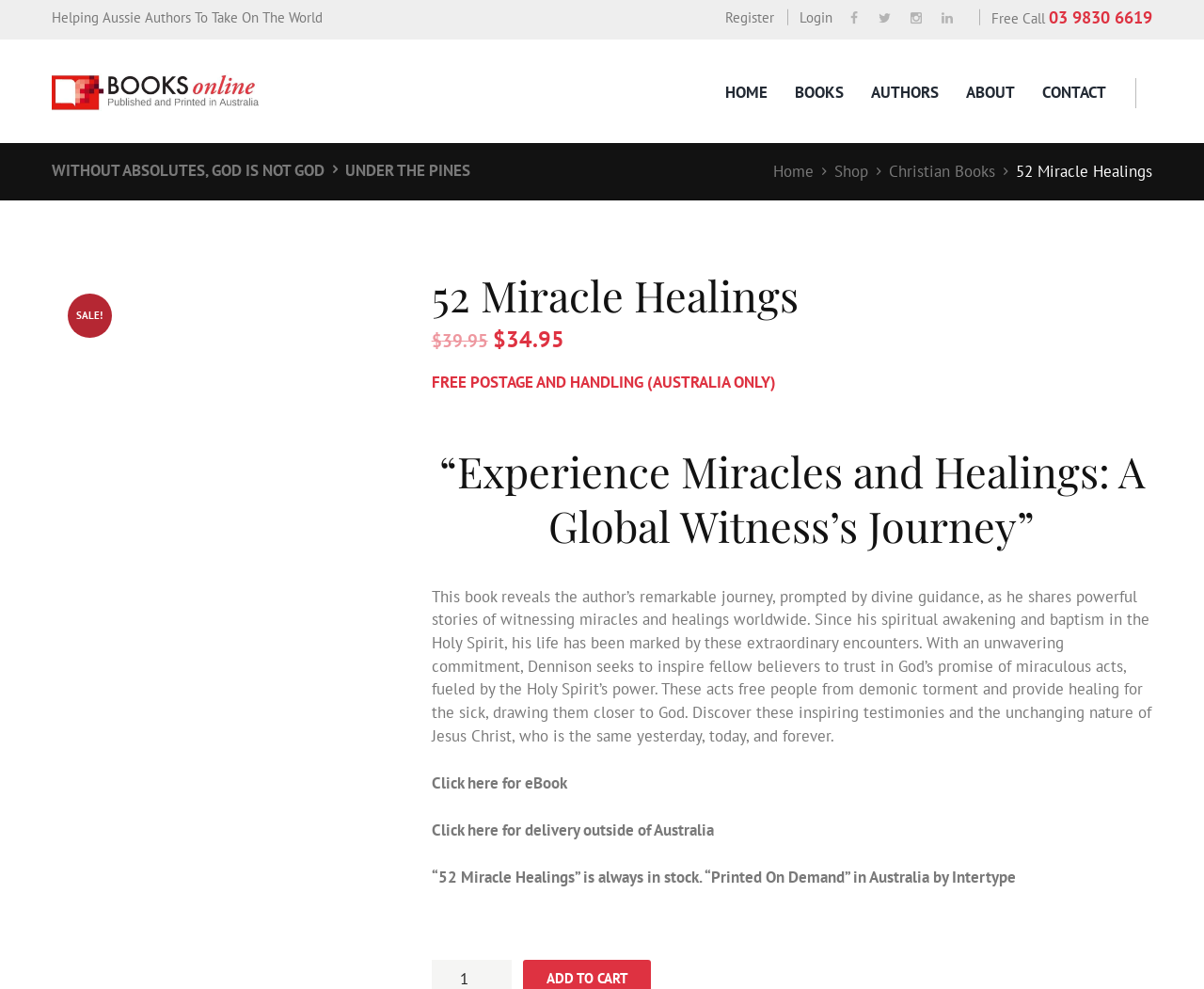Please specify the bounding box coordinates of the clickable section necessary to execute the following command: "Click on the 'HOME' link".

[0.602, 0.079, 0.638, 0.108]